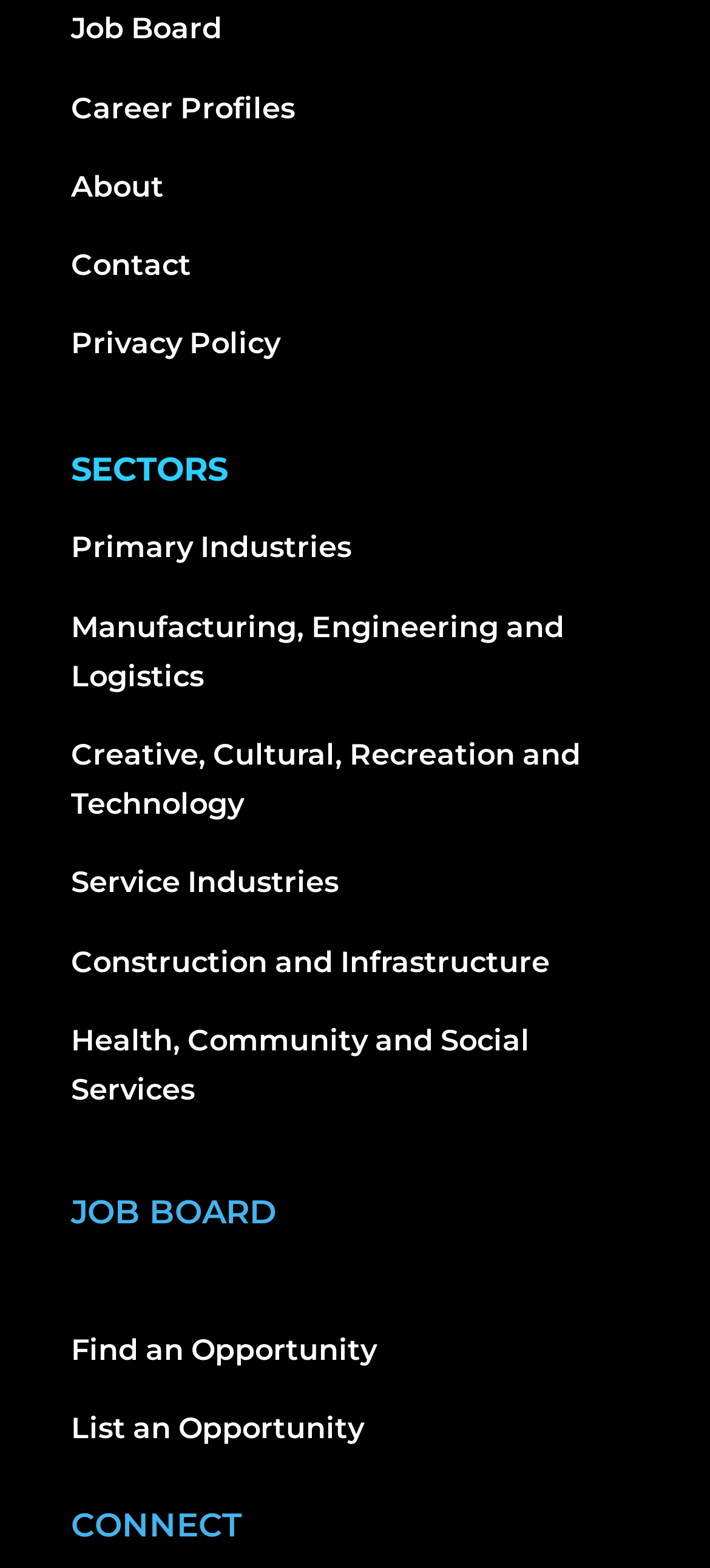Answer the question in one word or a short phrase:
What is the main category of job opportunities?

SECTORS